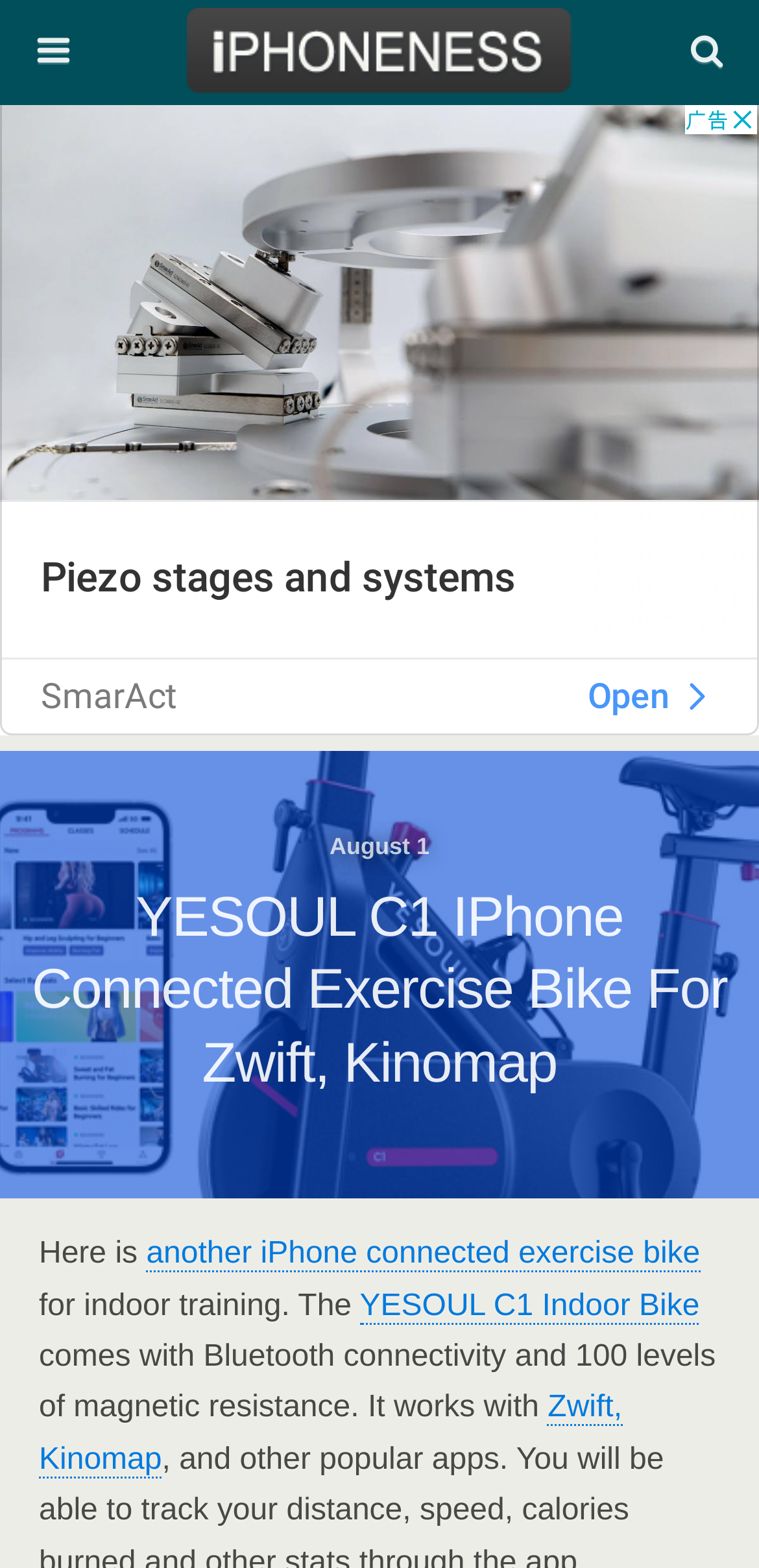Locate the bounding box of the user interface element based on this description: "Zwift, Kinomap".

[0.051, 0.888, 0.82, 0.943]